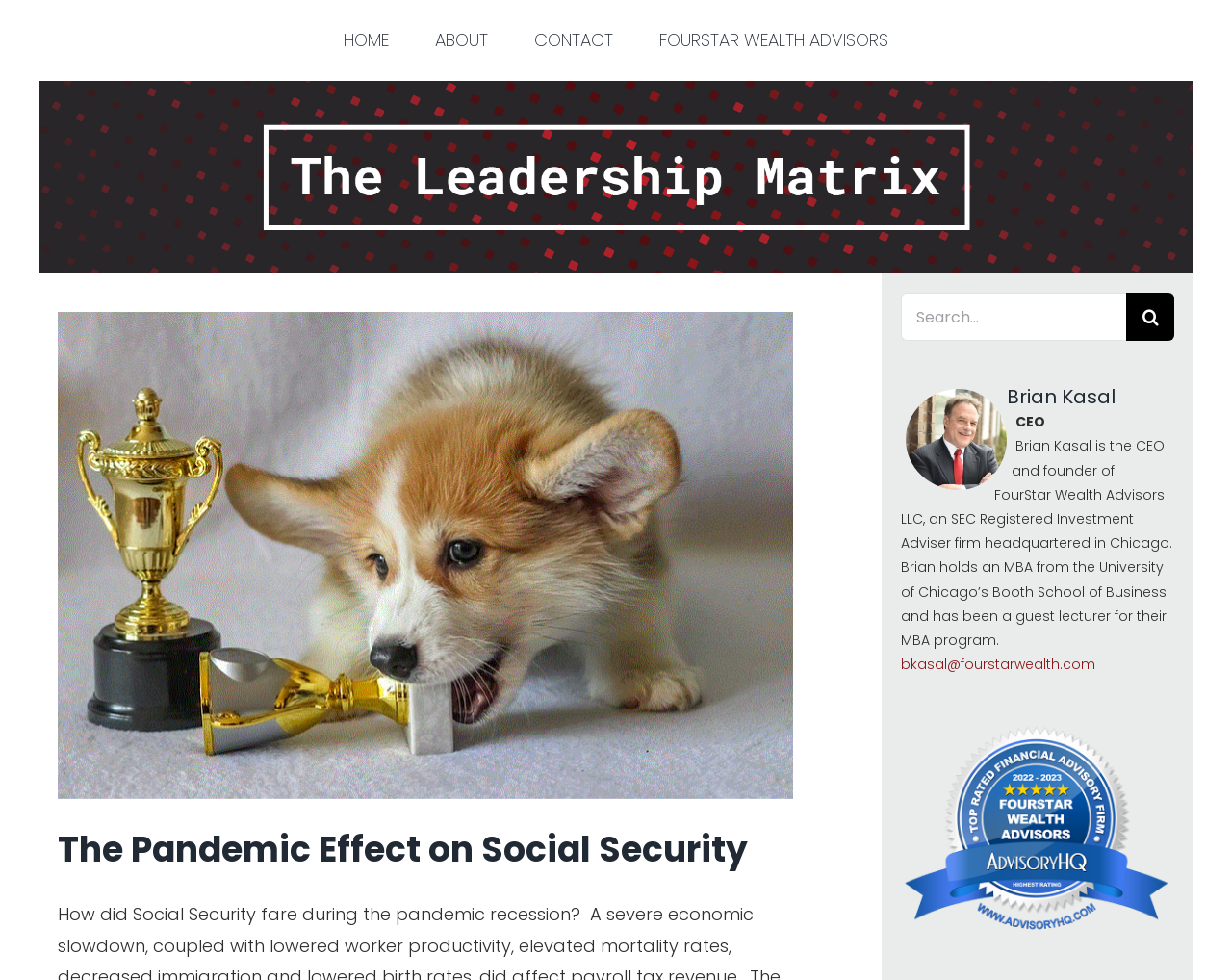Extract the heading text from the webpage.

The Pandemic Effect on Social Security